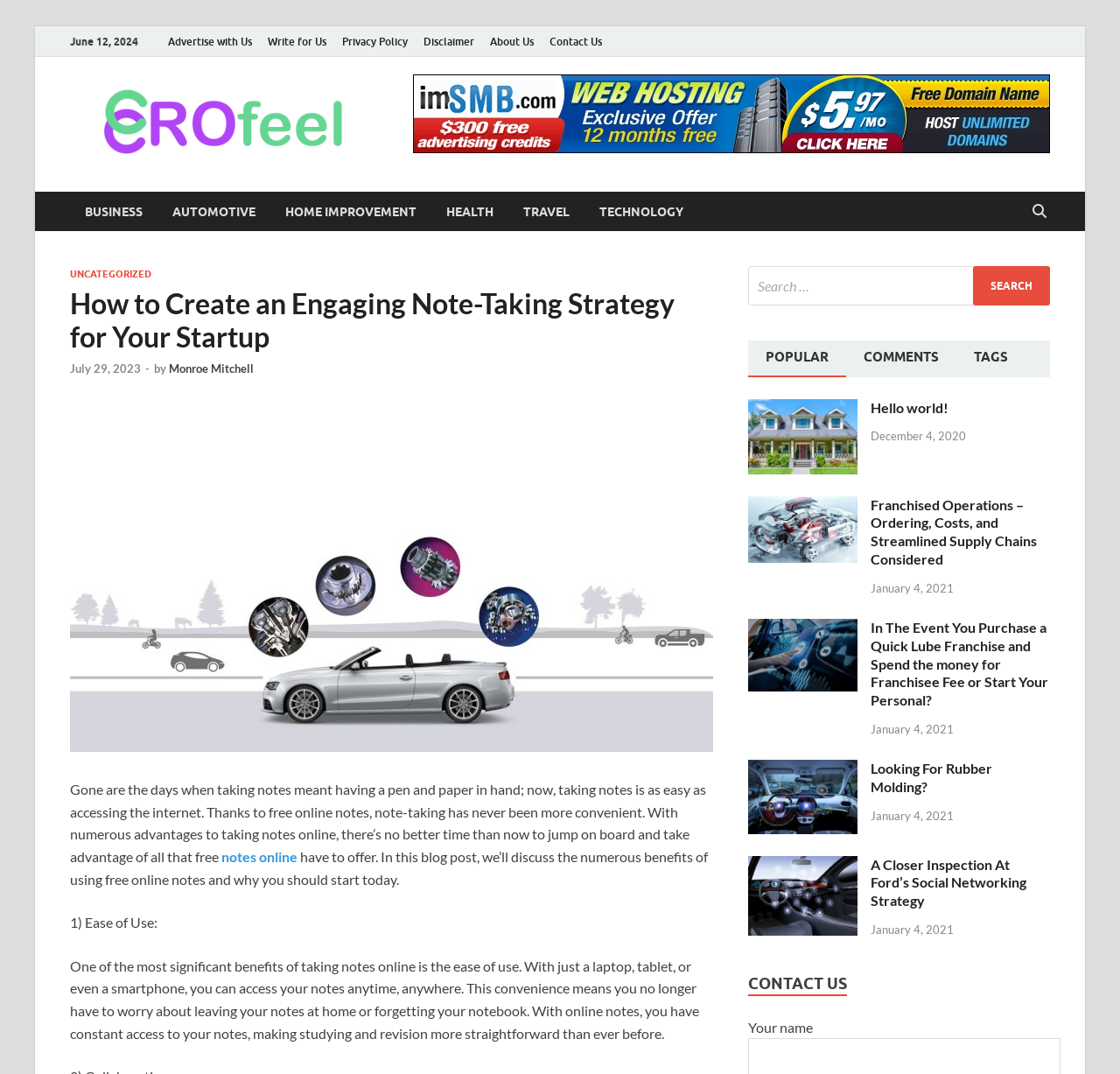Based on the image, provide a detailed response to the question:
What is the date of the blog post?

I found the date of the blog post by looking at the header section of the webpage, where it says 'How to Create an Engaging Note-Taking Strategy for Your Startup' and below it, there is a link 'July 29, 2023' which indicates the date of the blog post.